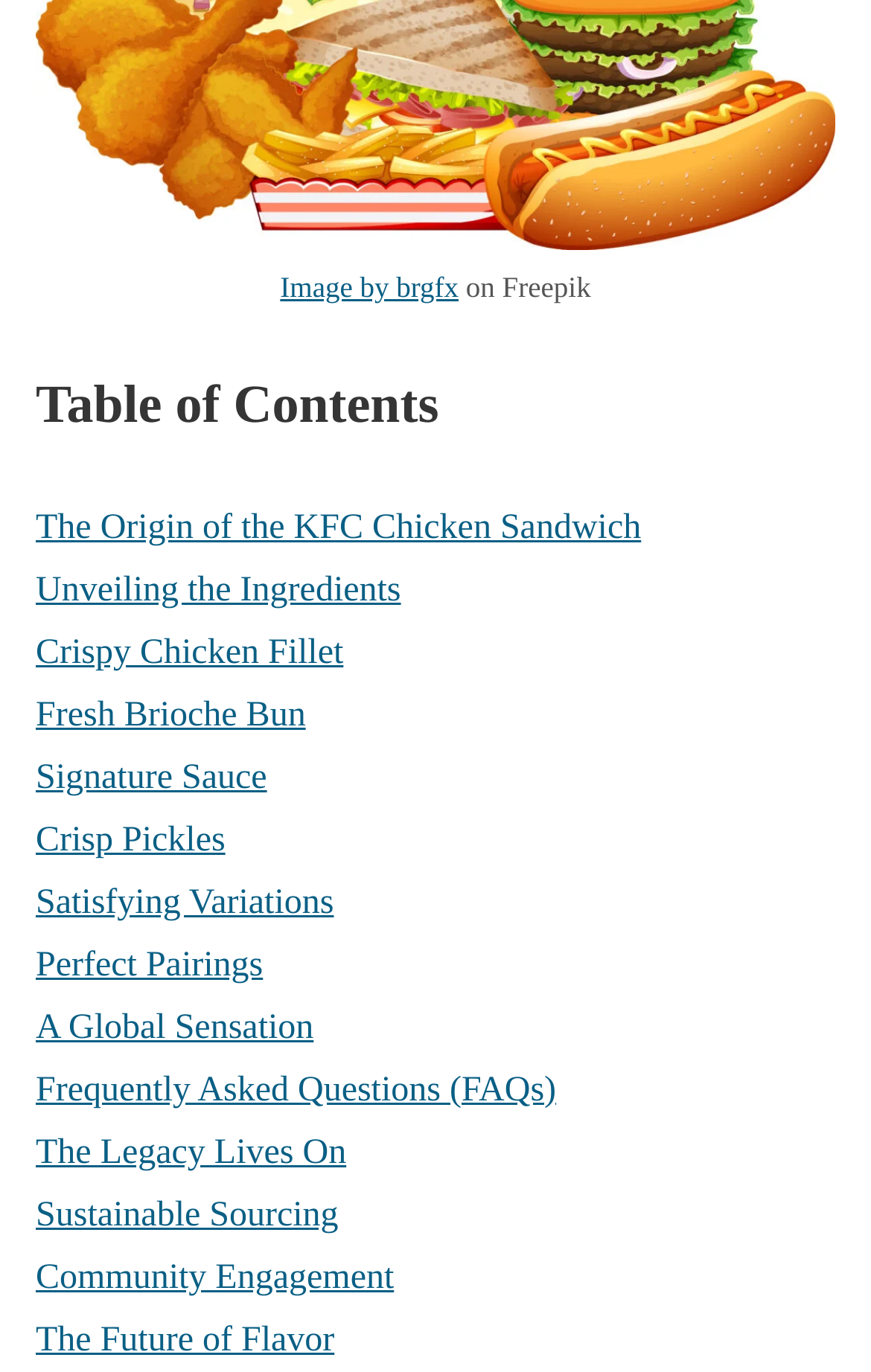What is the first topic in the table of contents?
Based on the image, answer the question with as much detail as possible.

The first topic in the table of contents is 'The Origin of the KFC Chicken Sandwich', which is a link element with the corresponding text.